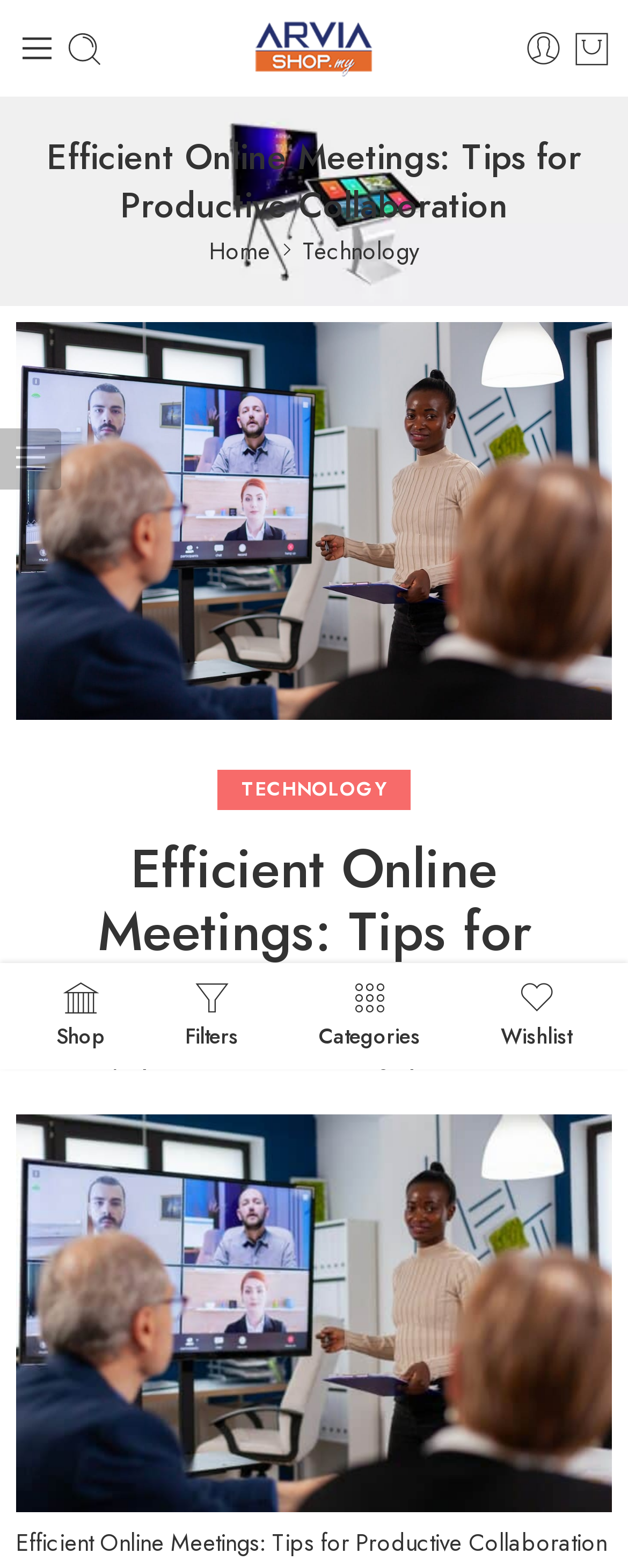Identify the bounding box coordinates necessary to click and complete the given instruction: "Click on the 'Home' link".

[0.333, 0.148, 0.431, 0.172]